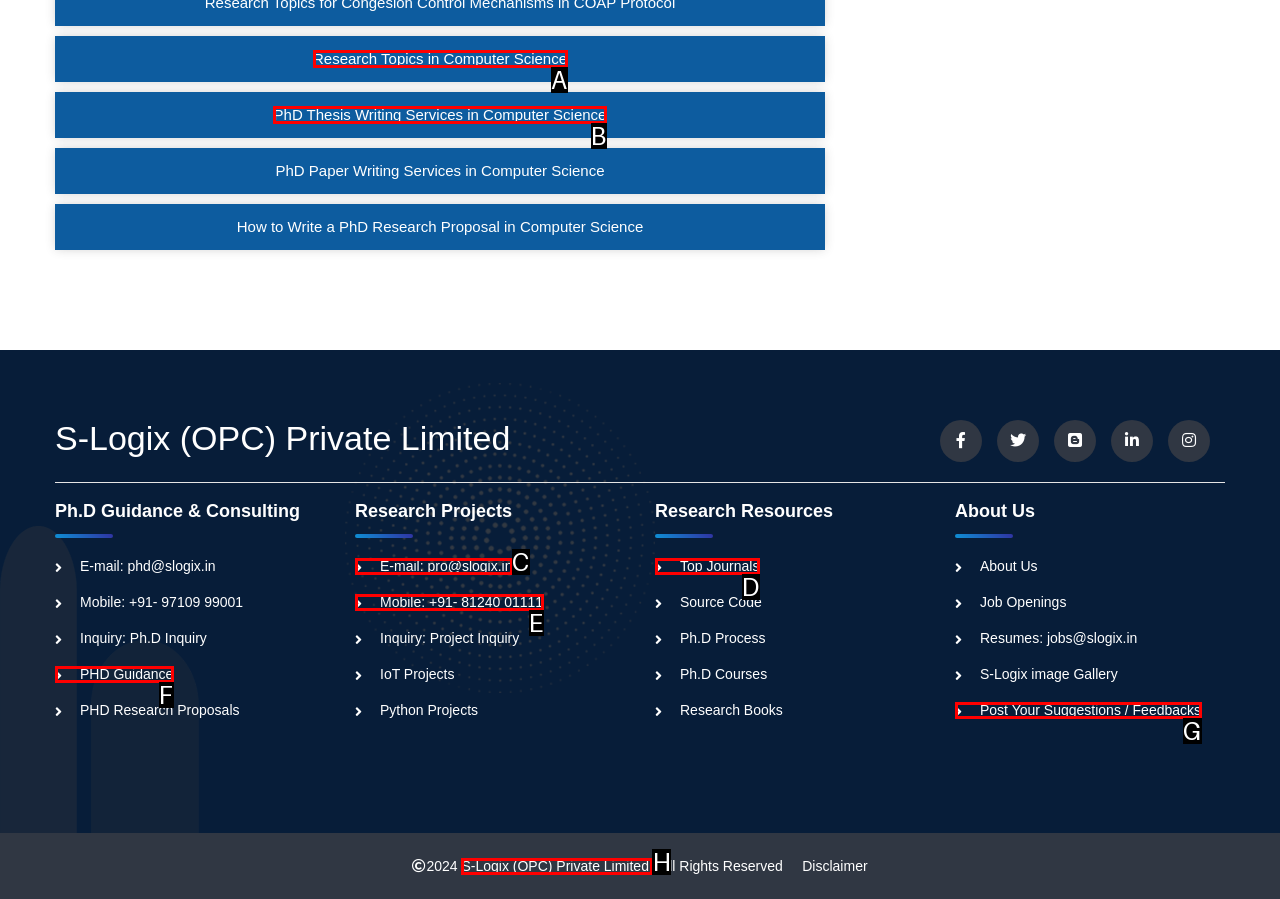Tell me which one HTML element I should click to complete the following task: Enter your name Answer with the option's letter from the given choices directly.

None